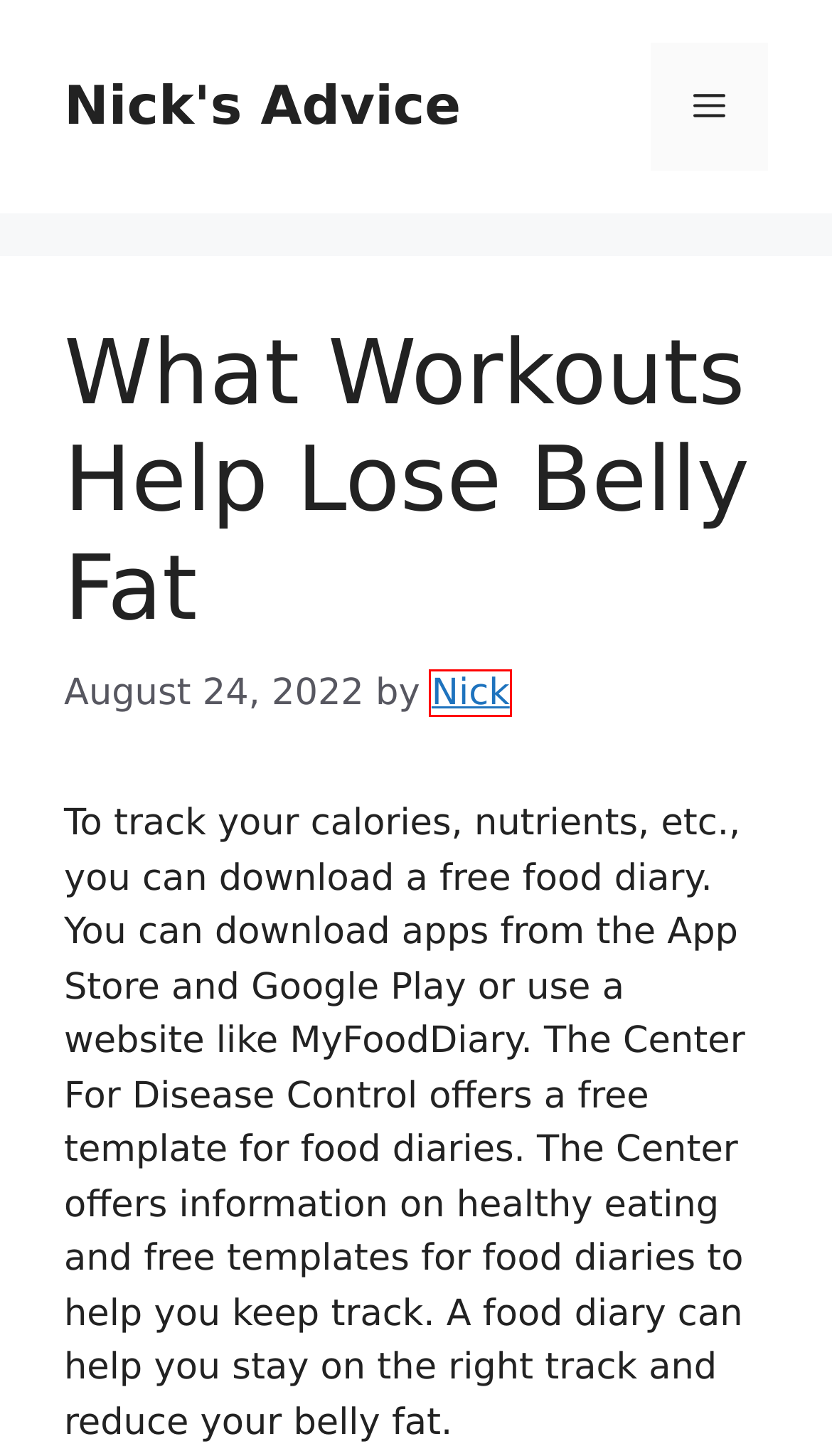Consider the screenshot of a webpage with a red bounding box around an element. Select the webpage description that best corresponds to the new page after clicking the element inside the red bounding box. Here are the candidates:
A. 5 Foods You Should Never Eat To Lose Belly Fat – Nick's Advice
B. 5 Foods To Never Eat To Lose Belly Fat – Nick's Advice
C. 5 Foods To Lose Belly Fat Fast – Nick's Advice
D. 5 Foods To Stop Eating To Lose Belly Fat – Nick's Advice
E. Nick's Advice – Good advice for you
F. Why Do I Have So Much Belly Fat – Nick's Advice
G. Nick – Nick's Advice
H. Remove Fat Belly – Nick's Advice

G